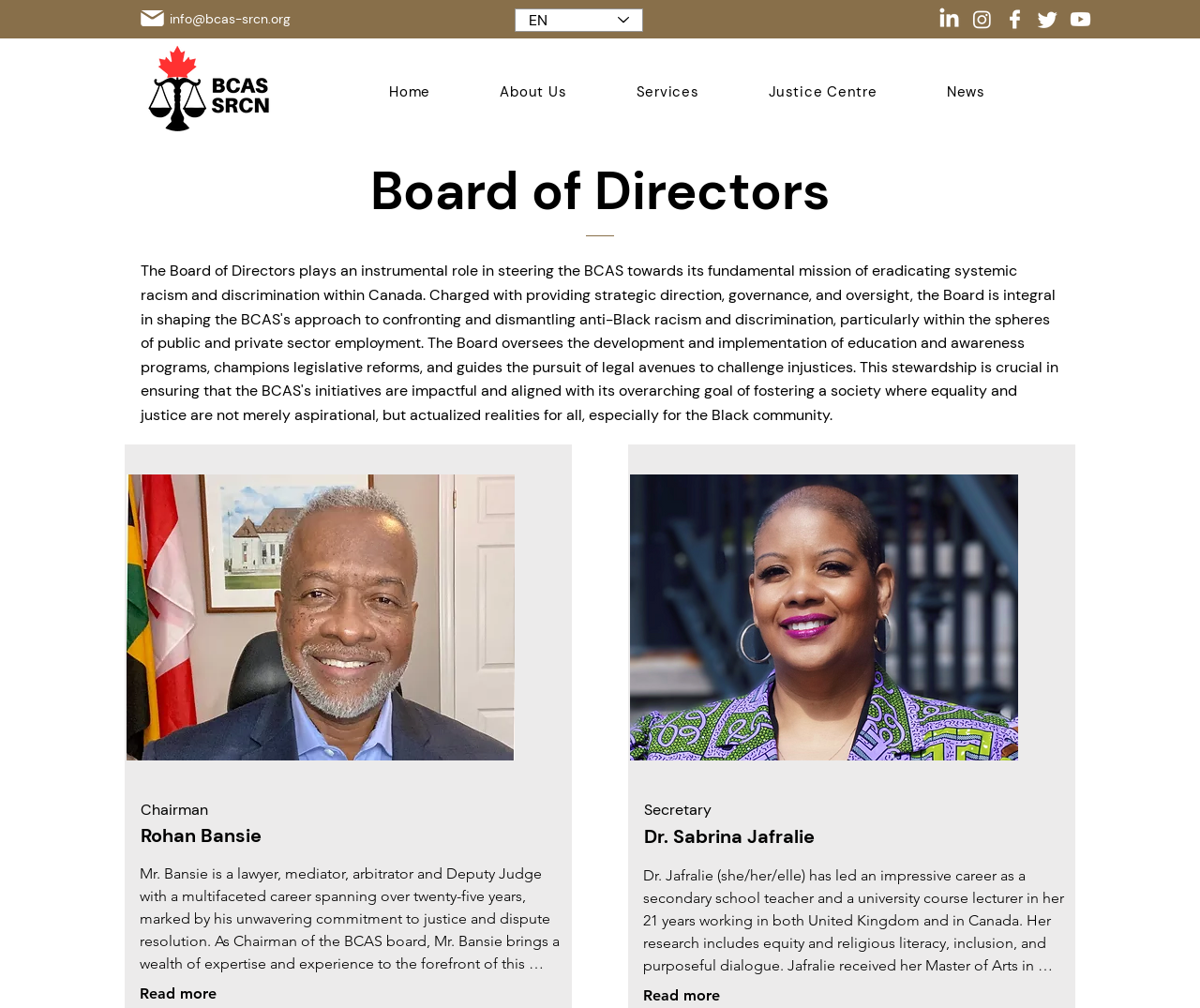Detail the webpage's structure and highlights in your description.

The webpage is about the Board of Directors of the BCAS (British Columbia Anti-Racism Society), an organization dedicated to eradicating systemic racism and discrimination within Canada. 

At the top left corner, there is a link to the organization's email address, "info@bcas-srcn.org". Next to it, on the top right corner, is a language selector combobox with "EN" selected, indicating that the webpage is currently in English. 

On the top right side, there is a social bar with links to the organization's social media profiles, including LinkedIn, Instagram, Facebook, Twitter, and Youtube, each represented by its respective icon. 

Below the social bar, there is a navigation menu with links to different sections of the website, including "Home", "About Us", "Services", "Justice Centre", and "News". 

The main content of the webpage is about the Board of Directors, with a heading "Board of Directors" at the top. There are two directors featured, Rohan Bansie, the Chairman, and Dr. Sabrina Jafralie, the Secretary. Each director has a photo, a title, and a brief description, along with a "Read more" button to learn more about them.